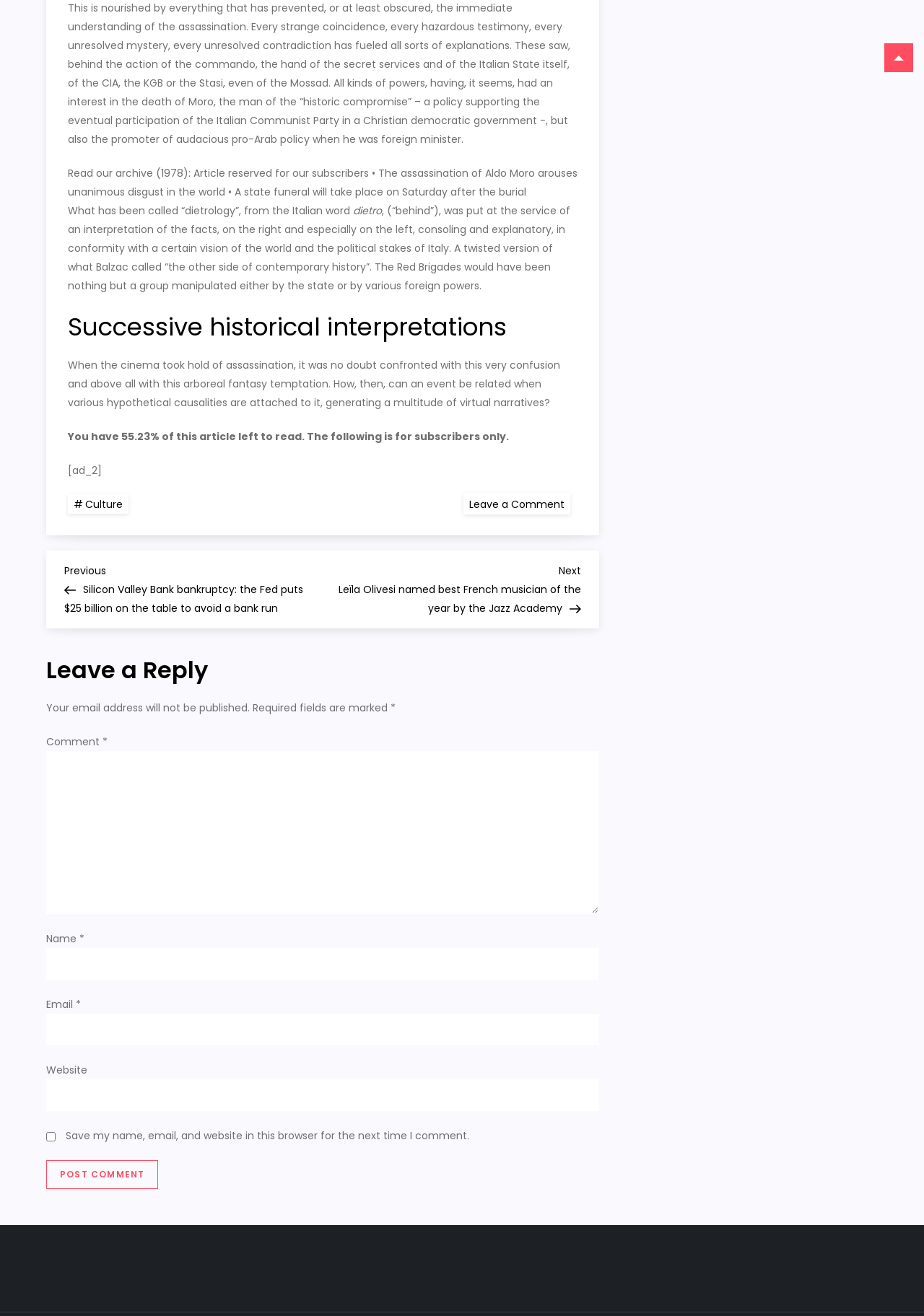What is the topic of the article?
Refer to the image and provide a one-word or short phrase answer.

Aldo Moro affair